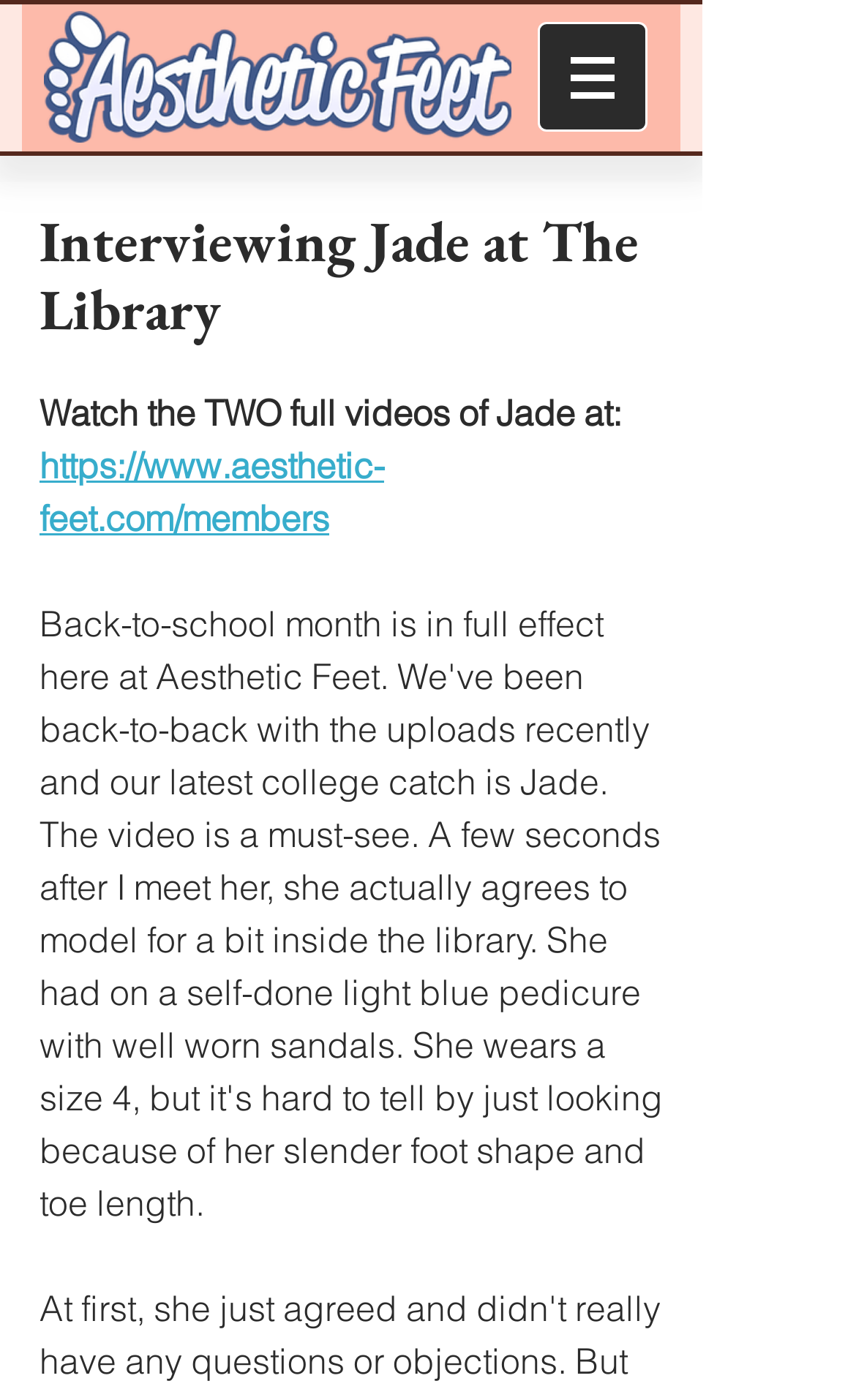What is Jade wearing on her feet?
Using the image provided, answer with just one word or phrase.

Sandals